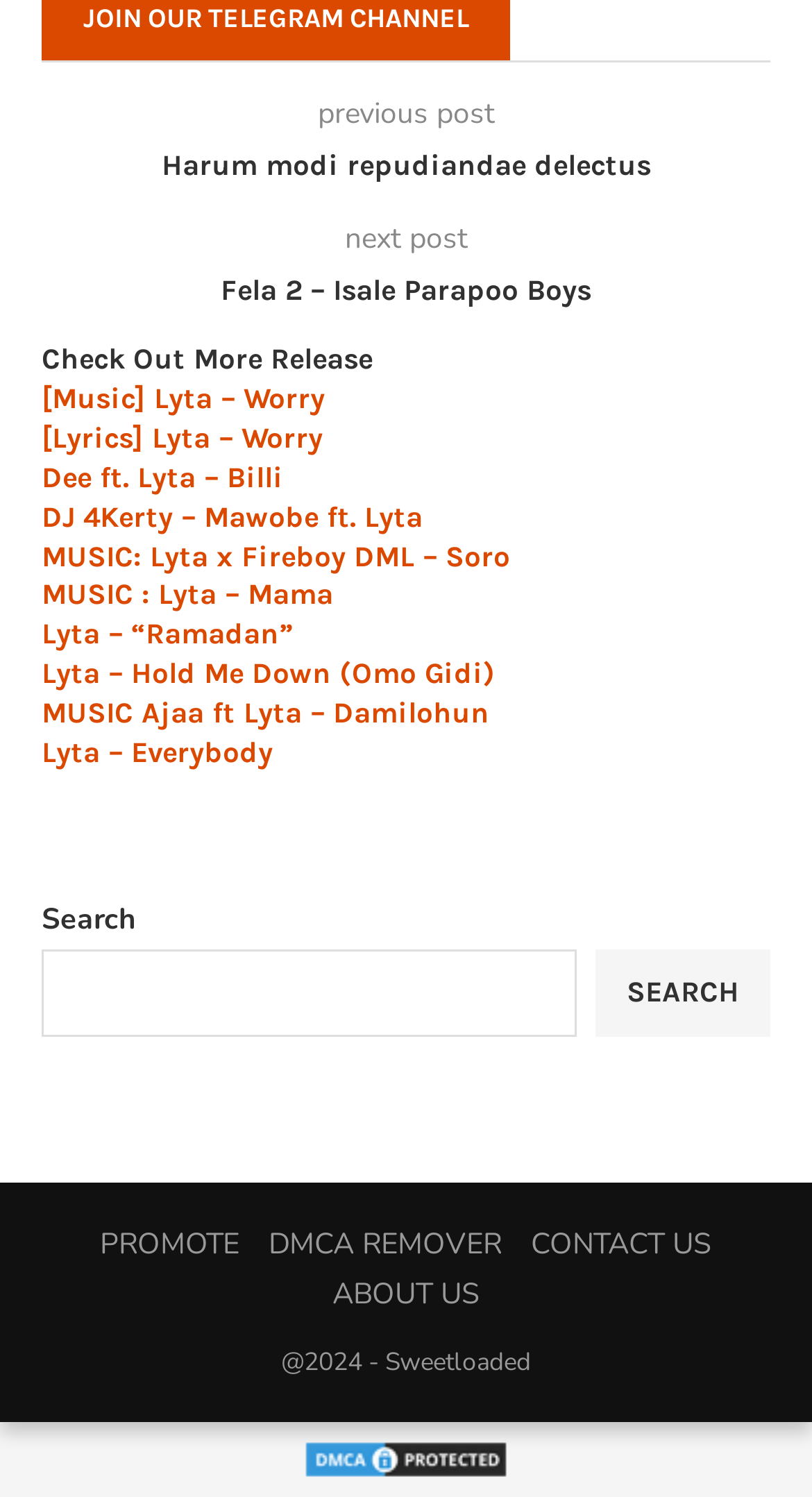Can you specify the bounding box coordinates of the area that needs to be clicked to fulfill the following instruction: "view Lyta – Worry music"?

[0.051, 0.255, 0.4, 0.278]